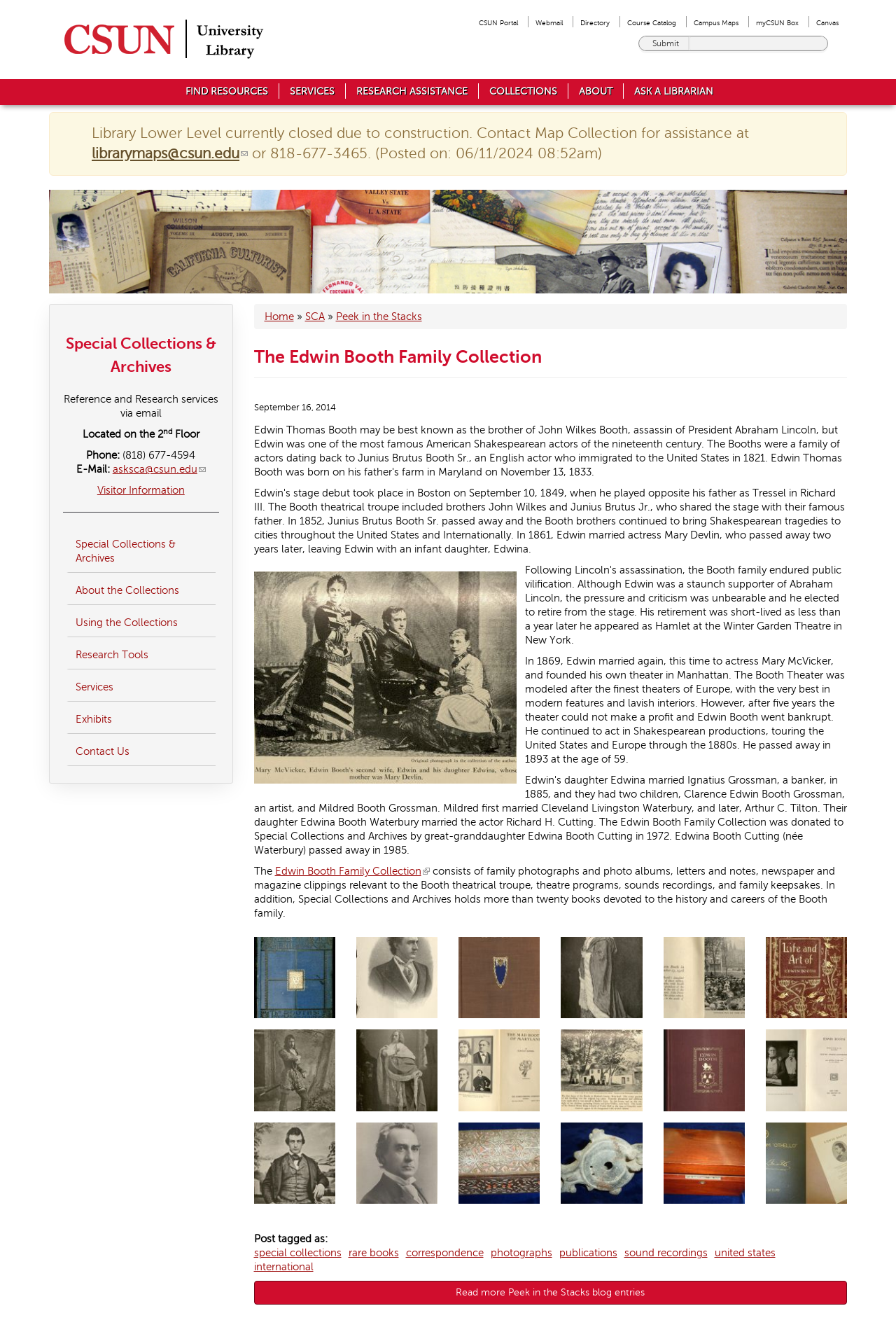Please provide a comprehensive answer to the question based on the screenshot: What is the name of the library?

I determined the answer by looking at the top-left corner of the webpage, where it says 'The Edwin Booth Family Collection | CSUN University Library'. This suggests that the webpage is part of the CSUN University Library website.